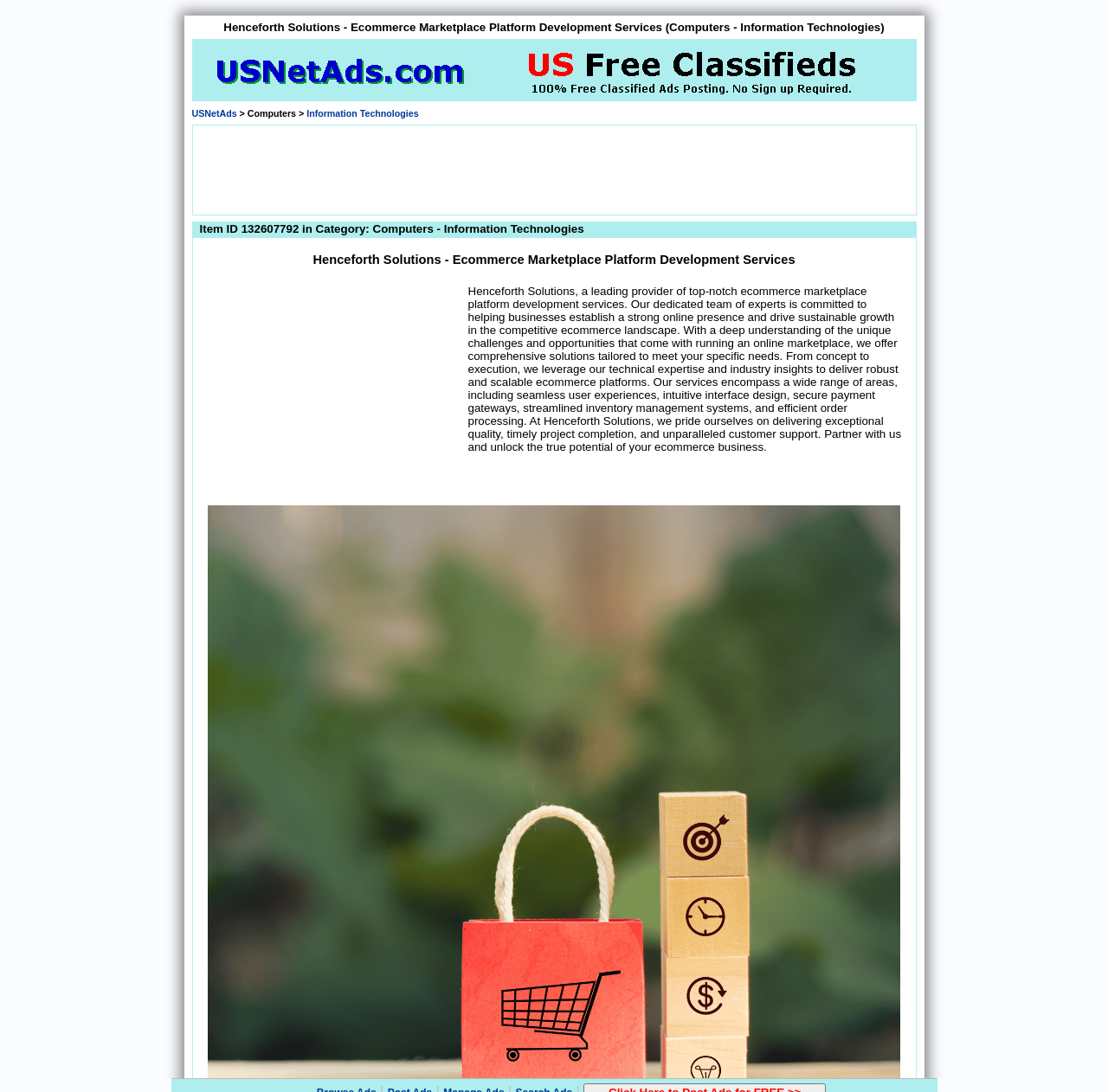Give a short answer to this question using one word or a phrase:
What is Henceforth Solutions?

Ecommerce marketplace platform development services